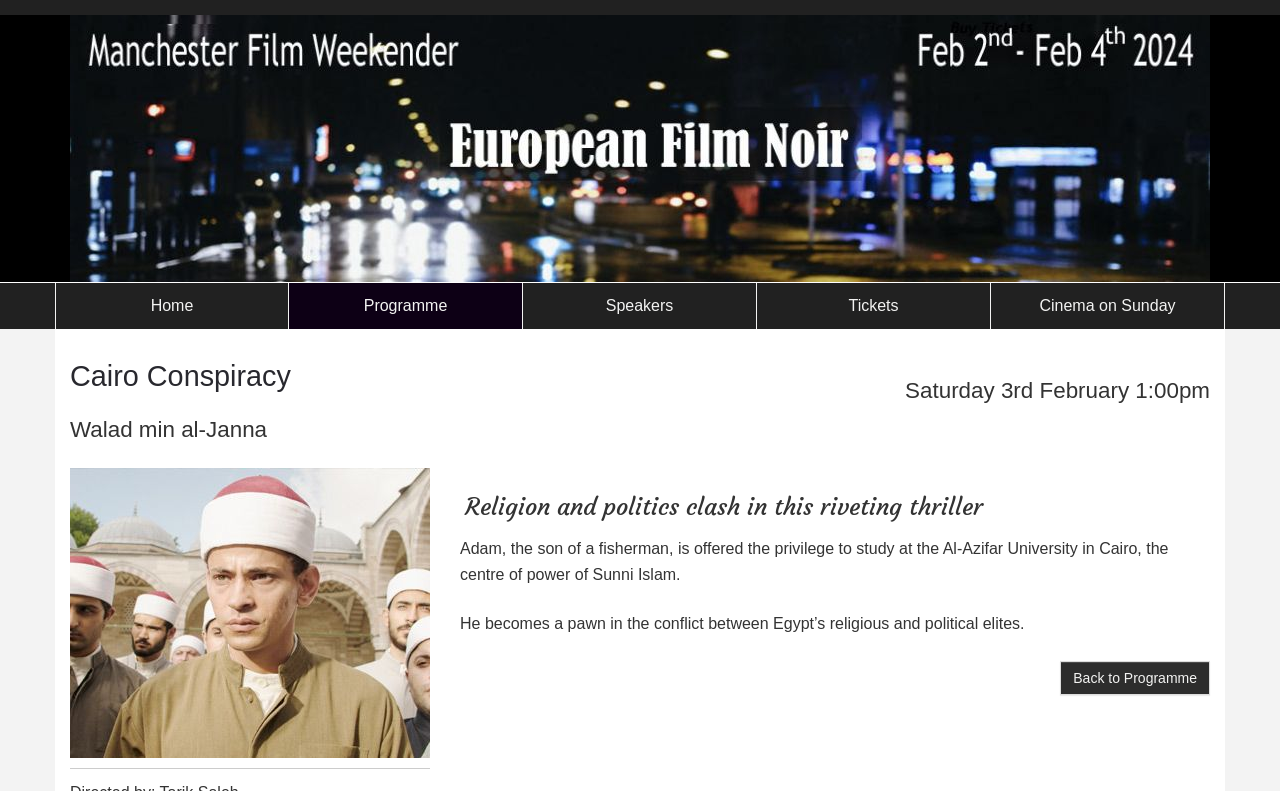Generate a thorough caption detailing the webpage content.

The webpage is about the Manchester Film Weekender, specifically featuring the film "Cairo Conspiracy". At the top, there are five navigation links: "Home", "Programme", "Speakers", "Tickets", and "Cinema on Sunday", aligned horizontally across the page.

Below the navigation links, there are two headings: "Cairo Conspiracy" and "Walad min al-Janna", positioned side by side. Underneath these headings, there is a third heading "Saturday 3rd February 1:00pm", which is placed to the right of the first two headings.

A horizontal separator line is located below the third heading, separating the top section from the bottom section. In the bottom section, there is a blockquote containing a brief summary of the film "Cairo Conspiracy". The summary is divided into three paragraphs of text, describing the plot of the film. The text explains how the protagonist, Adam, becomes embroiled in a conflict between Egypt's religious and political elites while studying at the Al-Azifar University in Cairo.

At the bottom right of the page, there is a "Back to Programme" button.